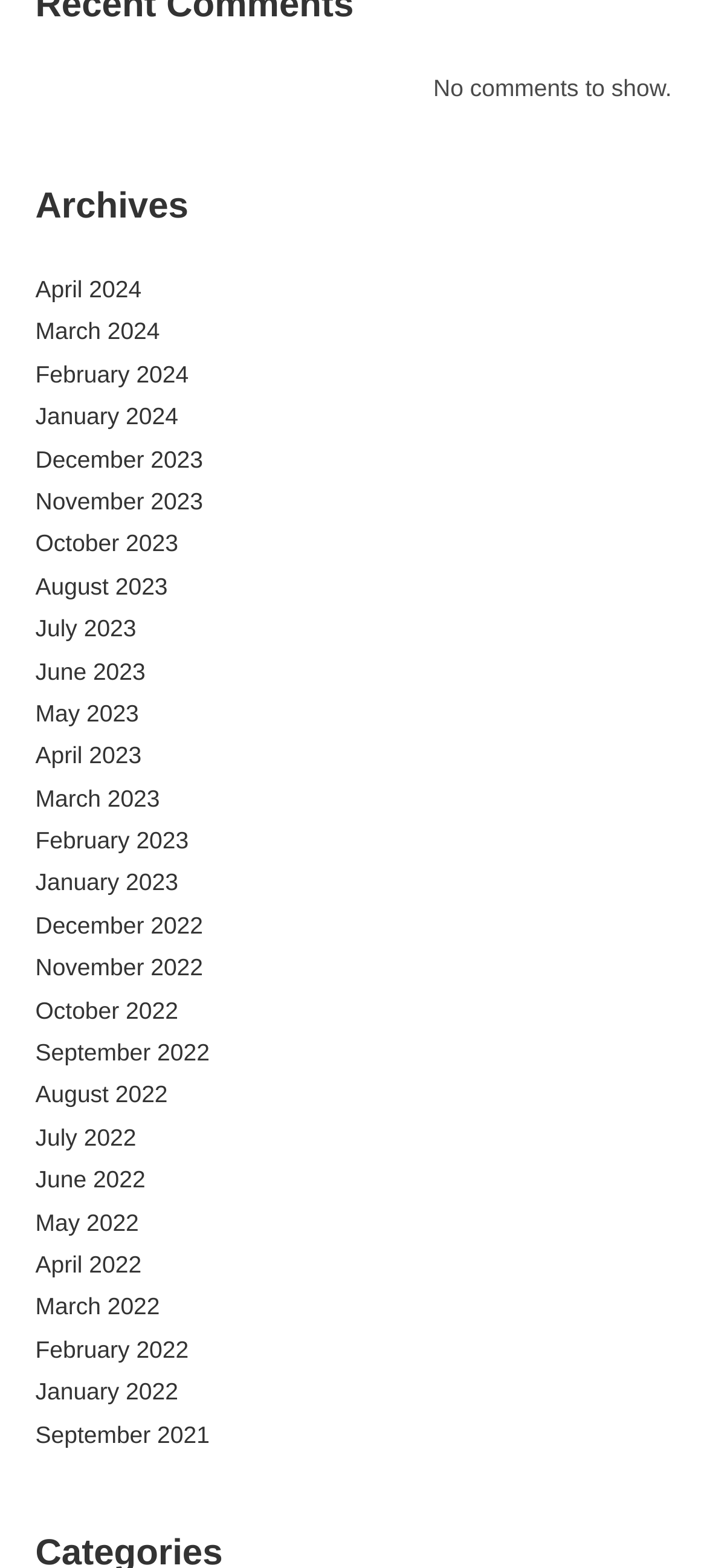Can you pinpoint the bounding box coordinates for the clickable element required for this instruction: "view archives for March 2023"? The coordinates should be four float numbers between 0 and 1, i.e., [left, top, right, bottom].

[0.05, 0.5, 0.226, 0.518]